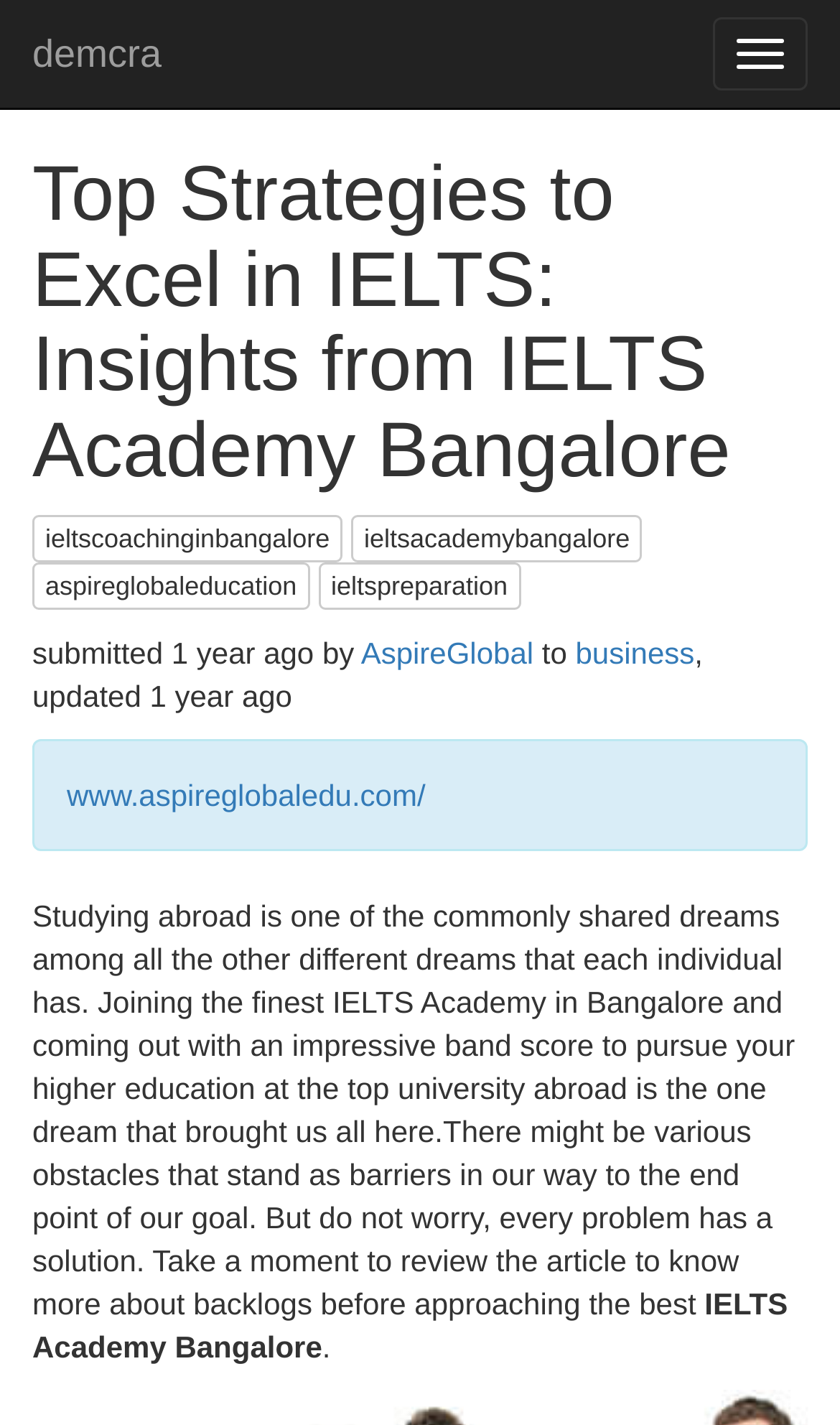Using a single word or phrase, answer the following question: 
What is the main topic of this webpage?

IELTS Academy Bangalore